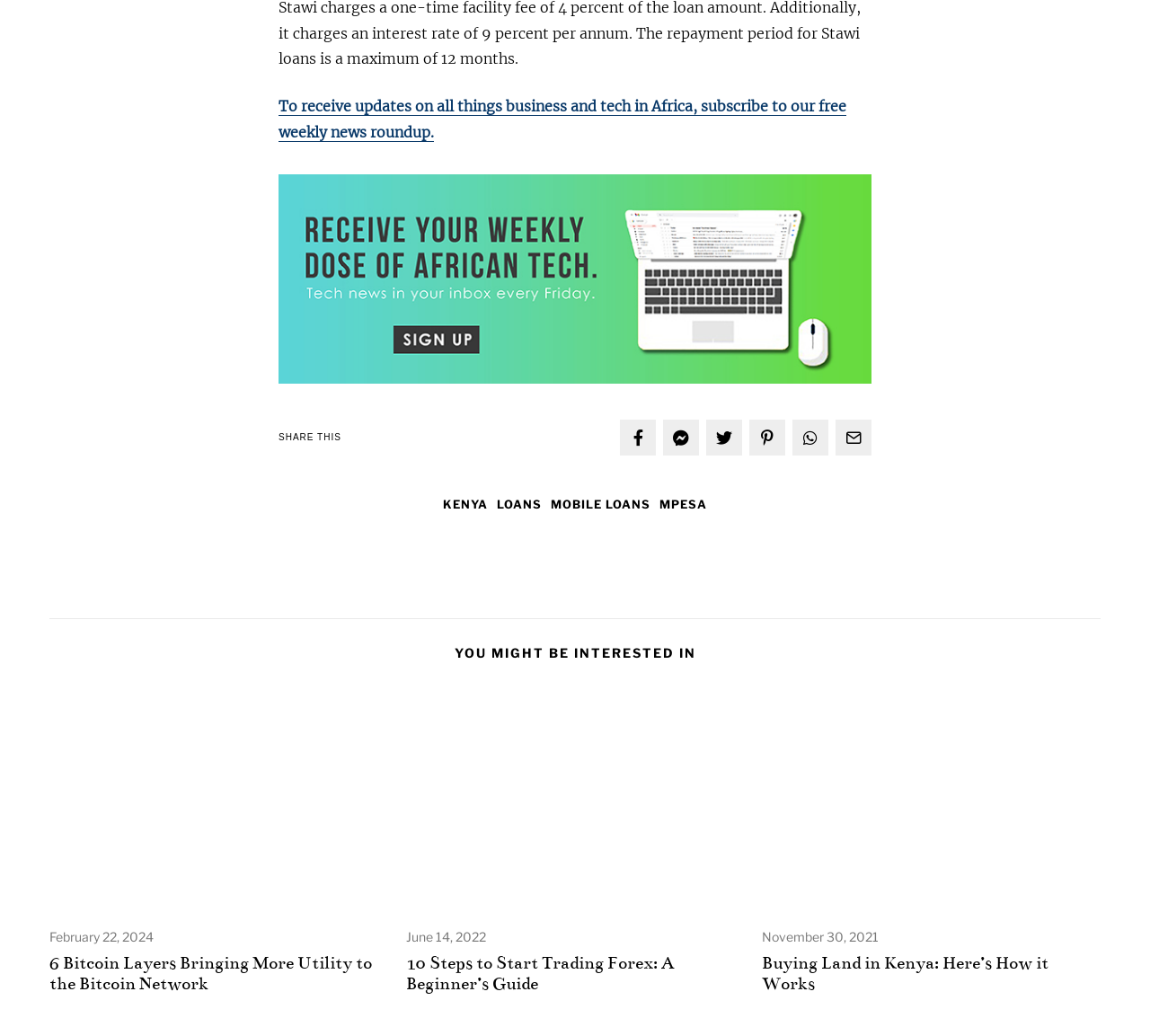Please identify the bounding box coordinates of the area I need to click to accomplish the following instruction: "Share this".

[0.242, 0.417, 0.297, 0.427]